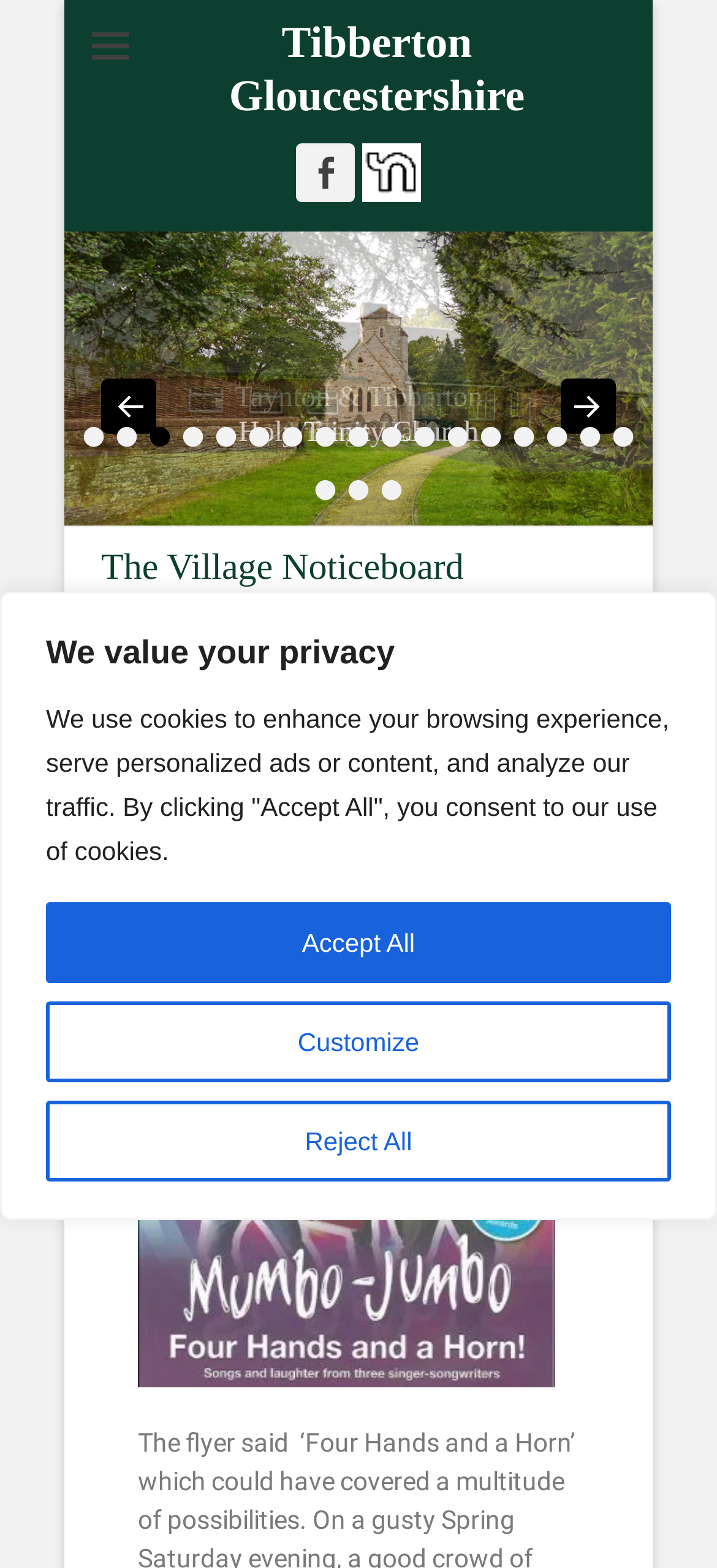Identify the bounding box coordinates for the element you need to click to achieve the following task: "View the Holy Trinity Church image". Provide the bounding box coordinates as four float numbers between 0 and 1, in the form [left, top, right, bottom].

[0.09, 0.147, 0.91, 0.335]